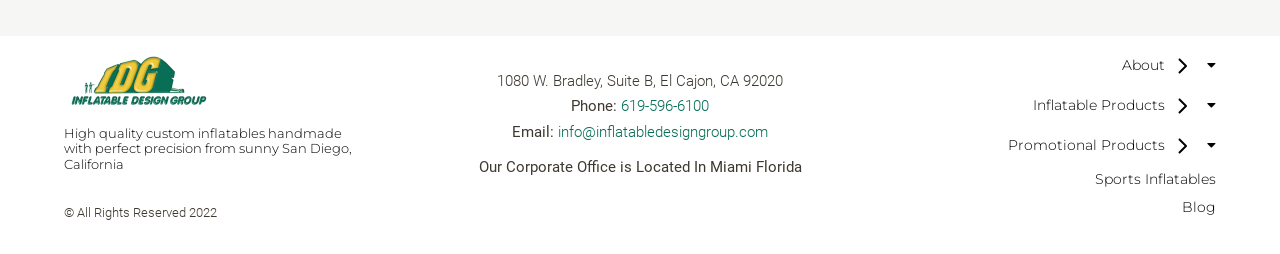Give a concise answer of one word or phrase to the question: 
What is the copyright year?

2022